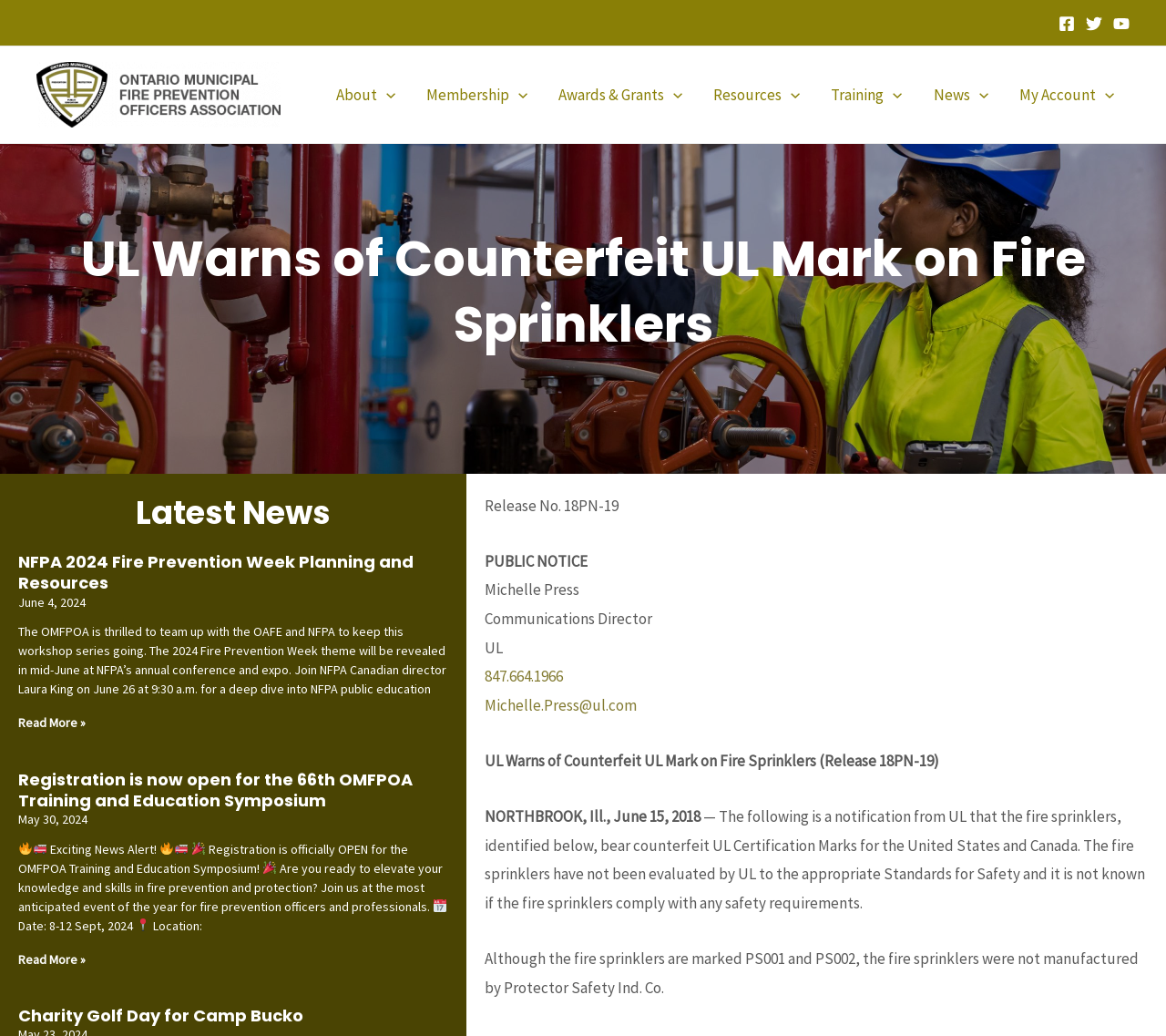Generate a comprehensive description of the webpage.

This webpage is about the Ontario Municipal Fire Prevention Officer's Association. At the top right corner, there are three social media links: Facebook, Twitter, and YouTube, each accompanied by an image. Below these links, there is a navigation menu with seven menu toggles: About, Membership, Awards & Grants, Resources, Training, News, and My Account. Each toggle has an associated image.

The main content of the webpage is divided into three sections. The first section has a heading "UL Warns of Counterfeit UL Mark on Fire Sprinklers" and a subheading "Latest News". Below this, there are two news articles. The first article is about NFPA 2024 Fire Prevention Week Planning and Resources, with a link to read more. The second article is about the registration for the 66th OMFPOA Training and Education Symposium, with a link to read more.

The second section has a heading "Release No. 18PN-19" and a subheading "PUBLIC NOTICE". This section contains contact information, including a name, title, organization, phone number, and email address. Below this, there is a notification from UL about counterfeit UL marks on fire sprinklers, with a detailed description of the issue.

The third section is not explicitly defined but appears to be a continuation of the notification from UL, providing more information about the counterfeit fire sprinklers.